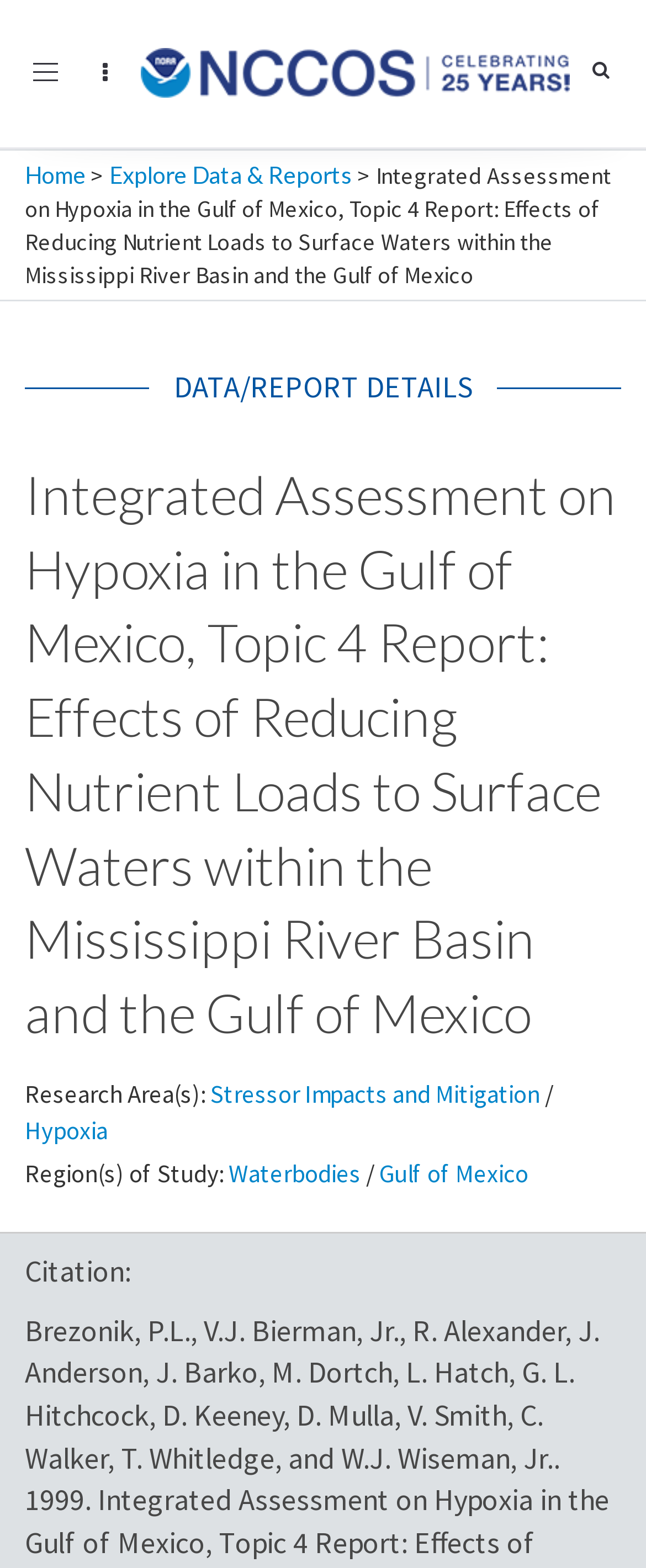What is the research area of the report?
Respond with a short answer, either a single word or a phrase, based on the image.

Stressor Impacts and Mitigation